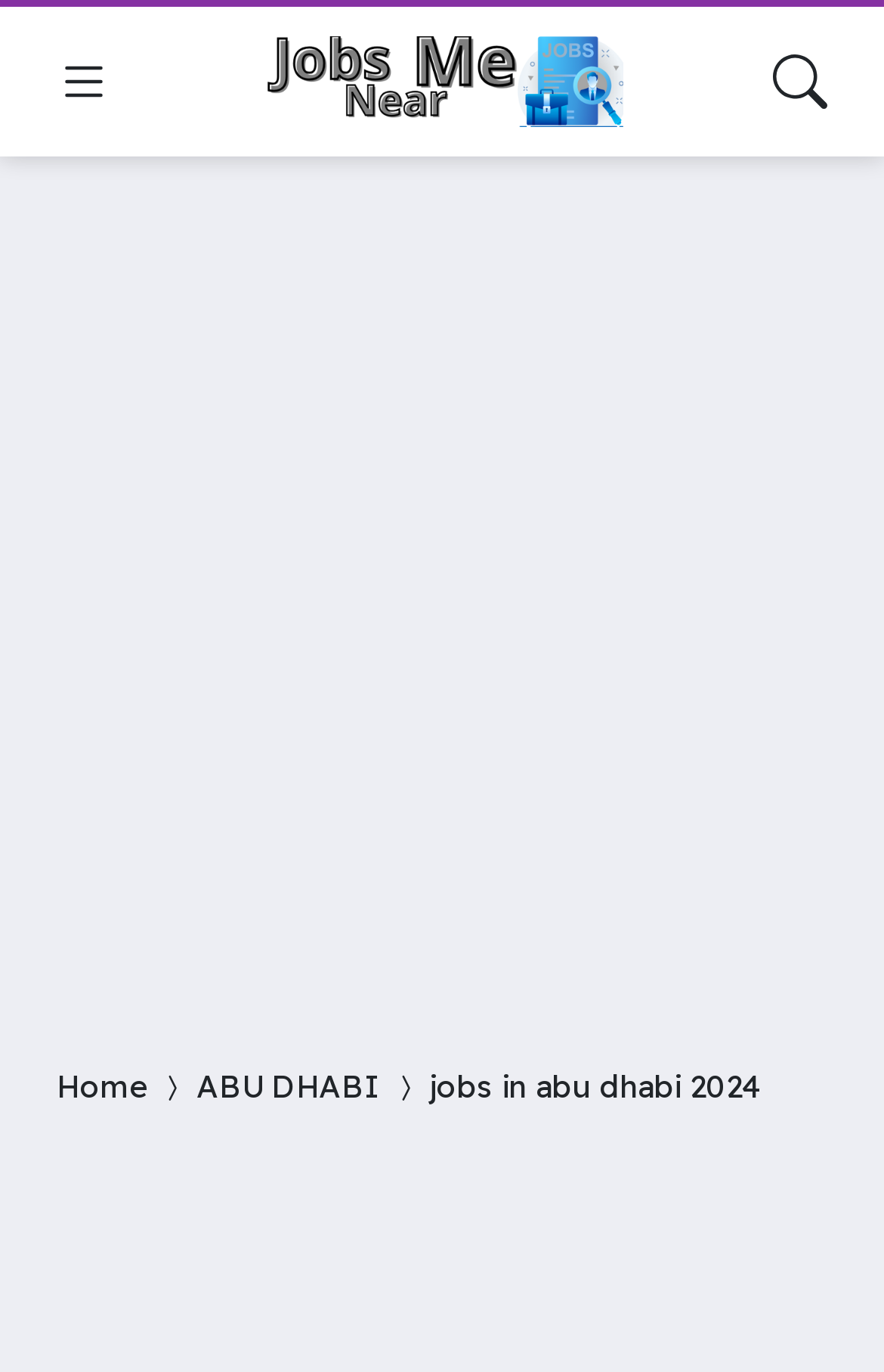What is the text on the top-left link?
Based on the image, provide a one-word or brief-phrase response.

Navigate Site